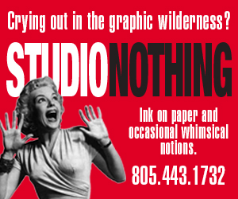What type of design work does Studio Nothing focus on?
Using the image as a reference, give a one-word or short phrase answer.

Unique and artistic graphic work